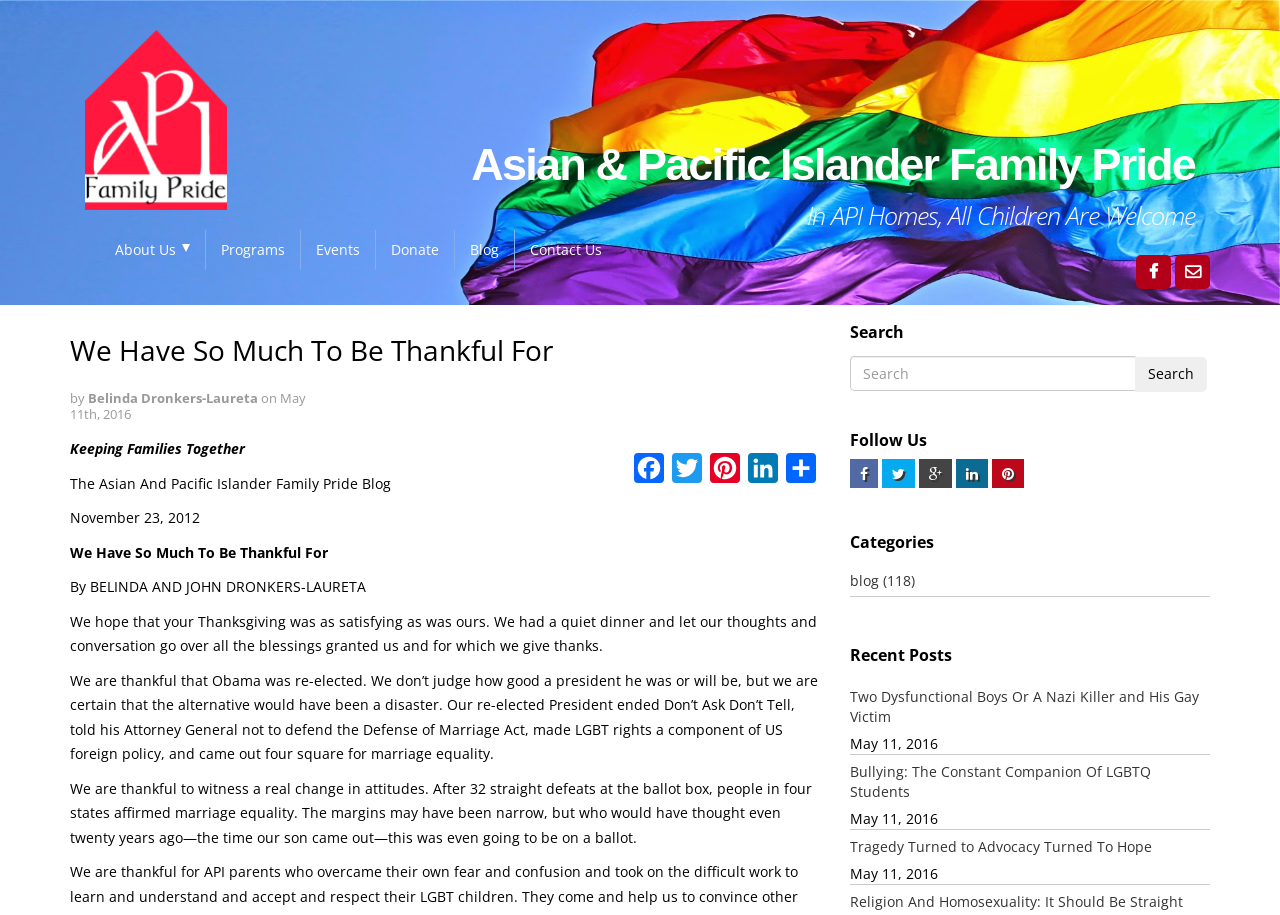Locate the bounding box coordinates of the clickable part needed for the task: "Read the 'We Have So Much To Be Thankful For' blog post".

[0.055, 0.593, 0.256, 0.614]